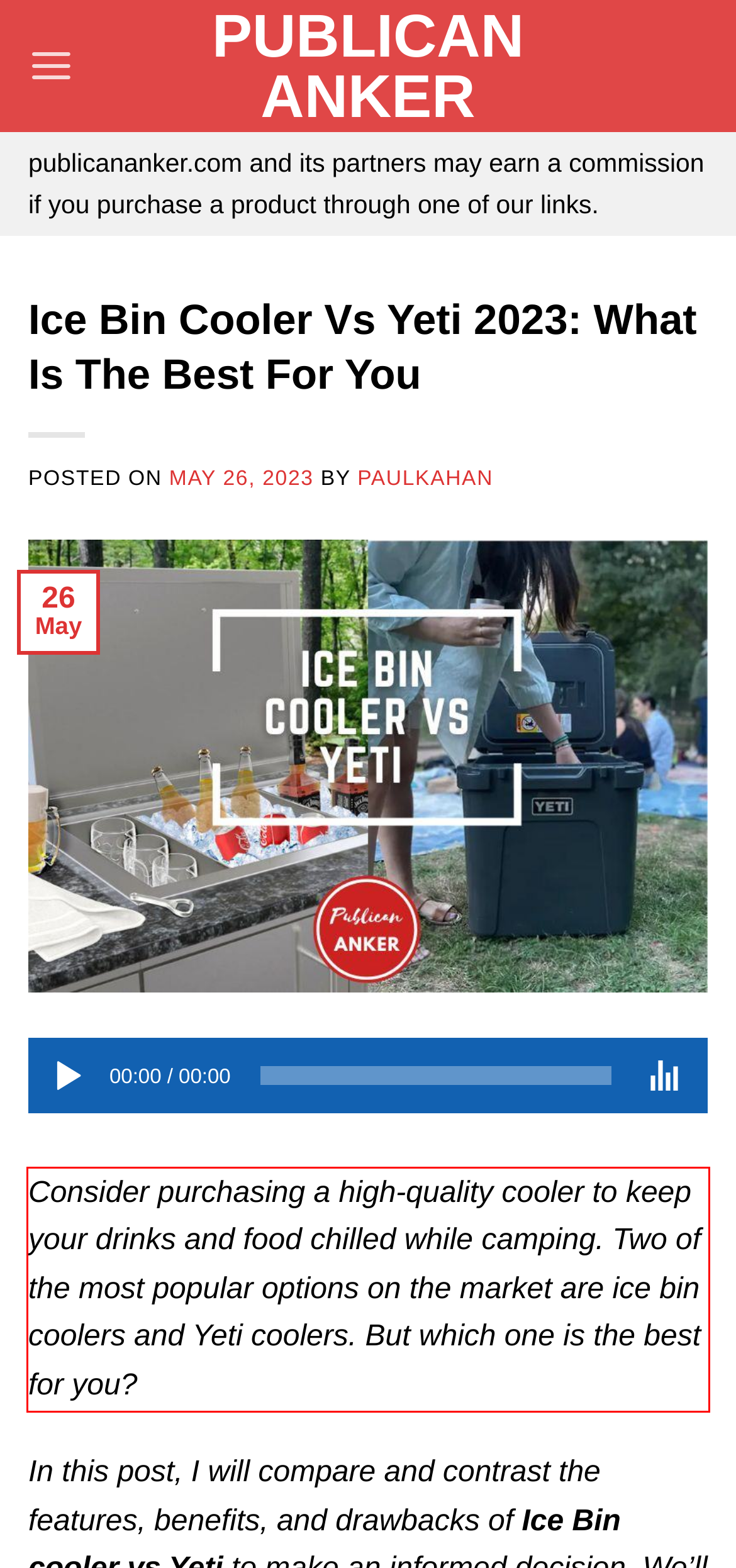Perform OCR on the text inside the red-bordered box in the provided screenshot and output the content.

Consider purchasing a high-quality cooler to keep your drinks and food chilled while camping. Two of the most popular options on the market are ice bin coolers and Yeti coolers. But which one is the best for you?